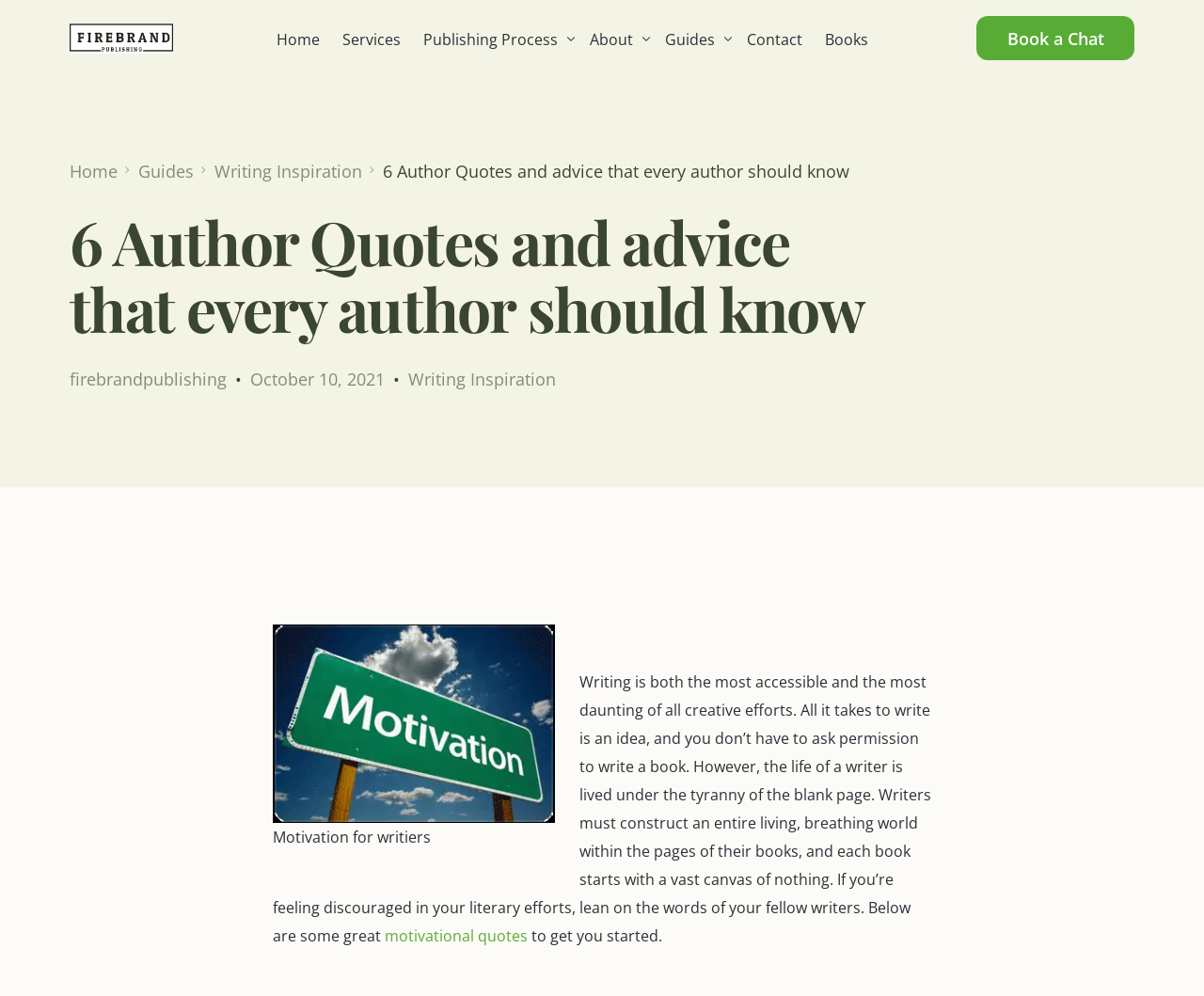Extract the bounding box coordinates for the HTML element that matches this description: "Writing Inspiration". The coordinates should be four float numbers between 0 and 1, i.e., [left, top, right, bottom].

[0.178, 0.161, 0.301, 0.183]